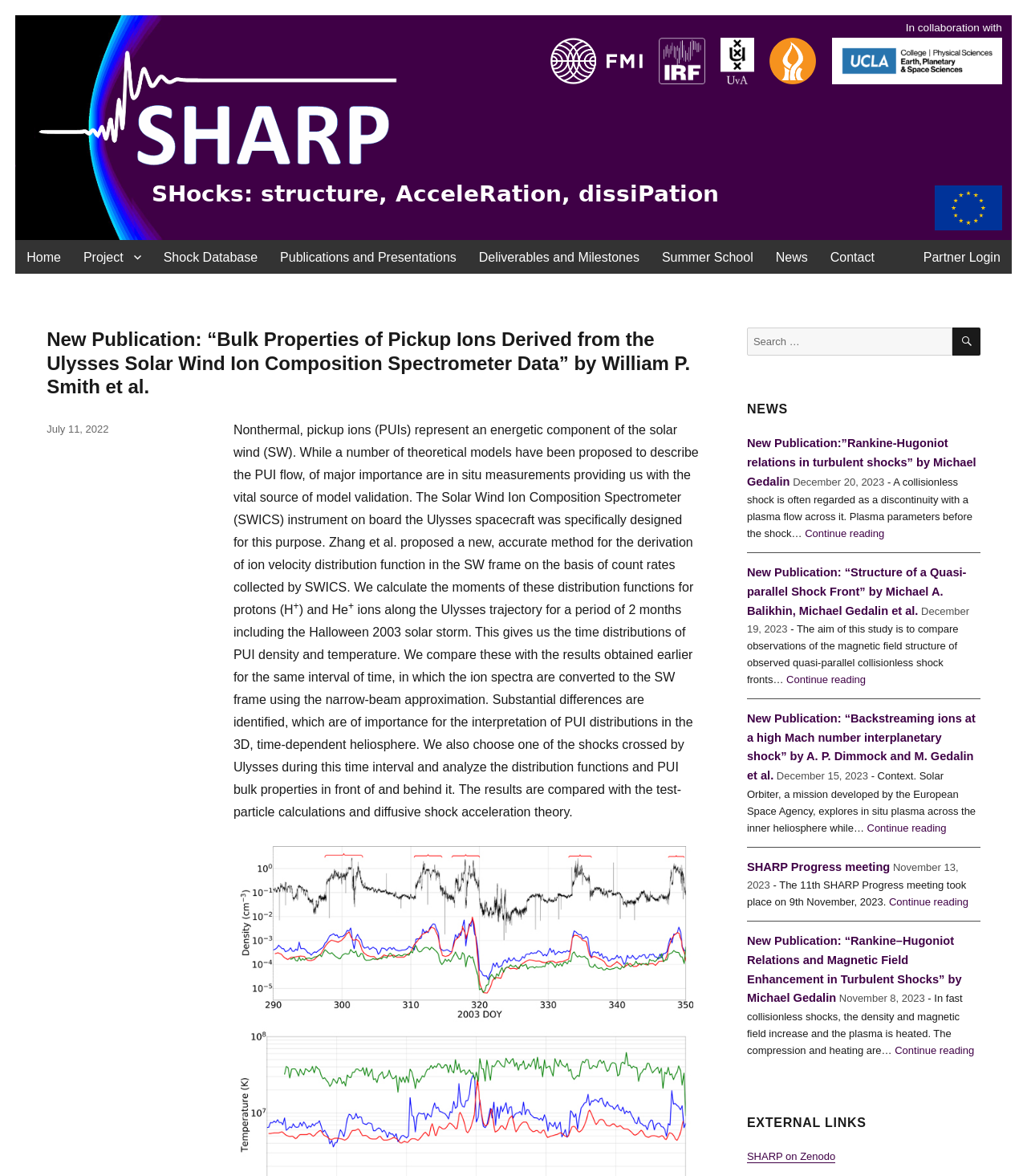Provide the bounding box coordinates of the HTML element described as: "July 11, 2022September 23, 2022". The bounding box coordinates should be four float numbers between 0 and 1, i.e., [left, top, right, bottom].

[0.045, 0.36, 0.106, 0.37]